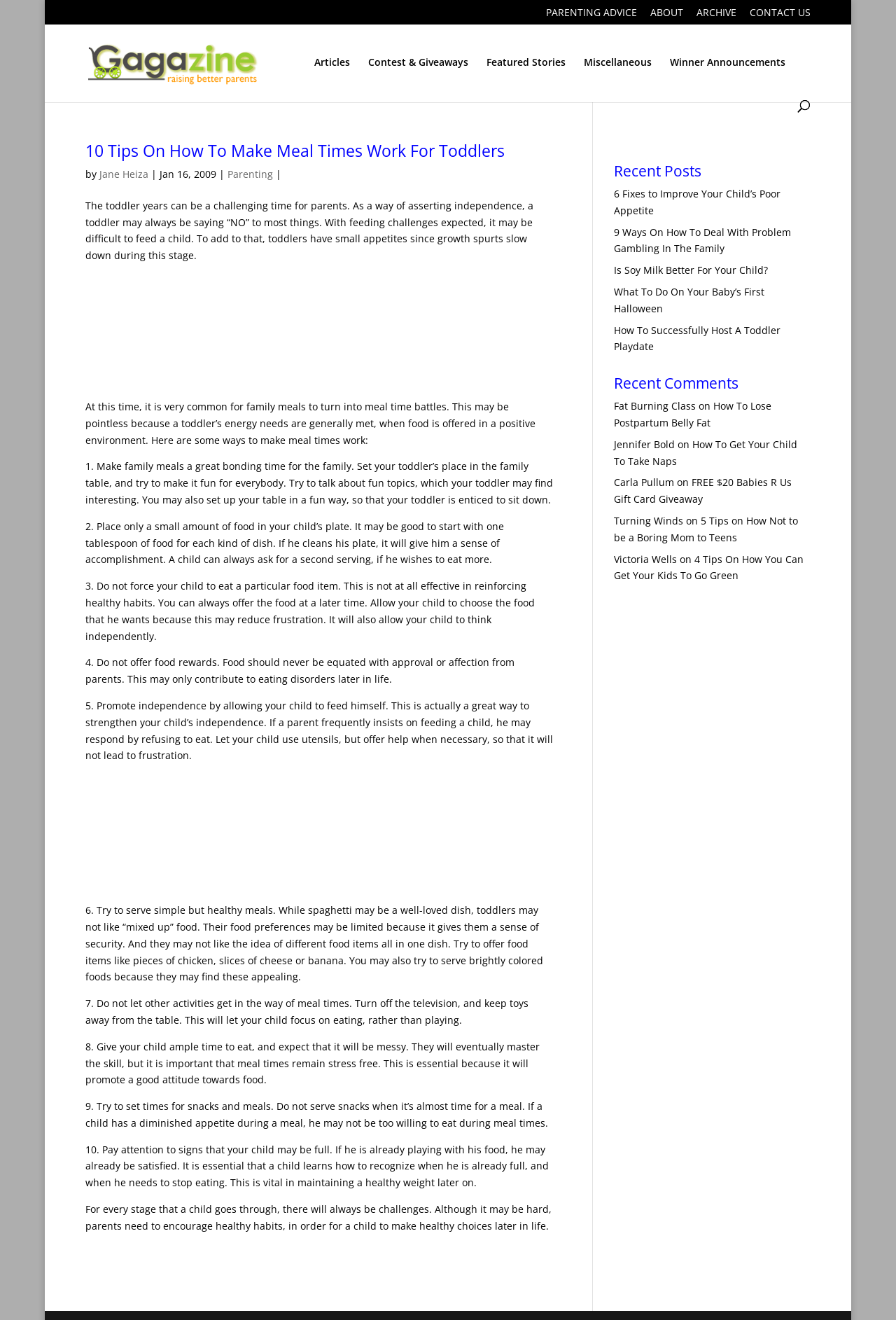Determine the bounding box coordinates for the clickable element to execute this instruction: "Explore the recent posts section". Provide the coordinates as four float numbers between 0 and 1, i.e., [left, top, right, bottom].

[0.685, 0.124, 0.905, 0.141]